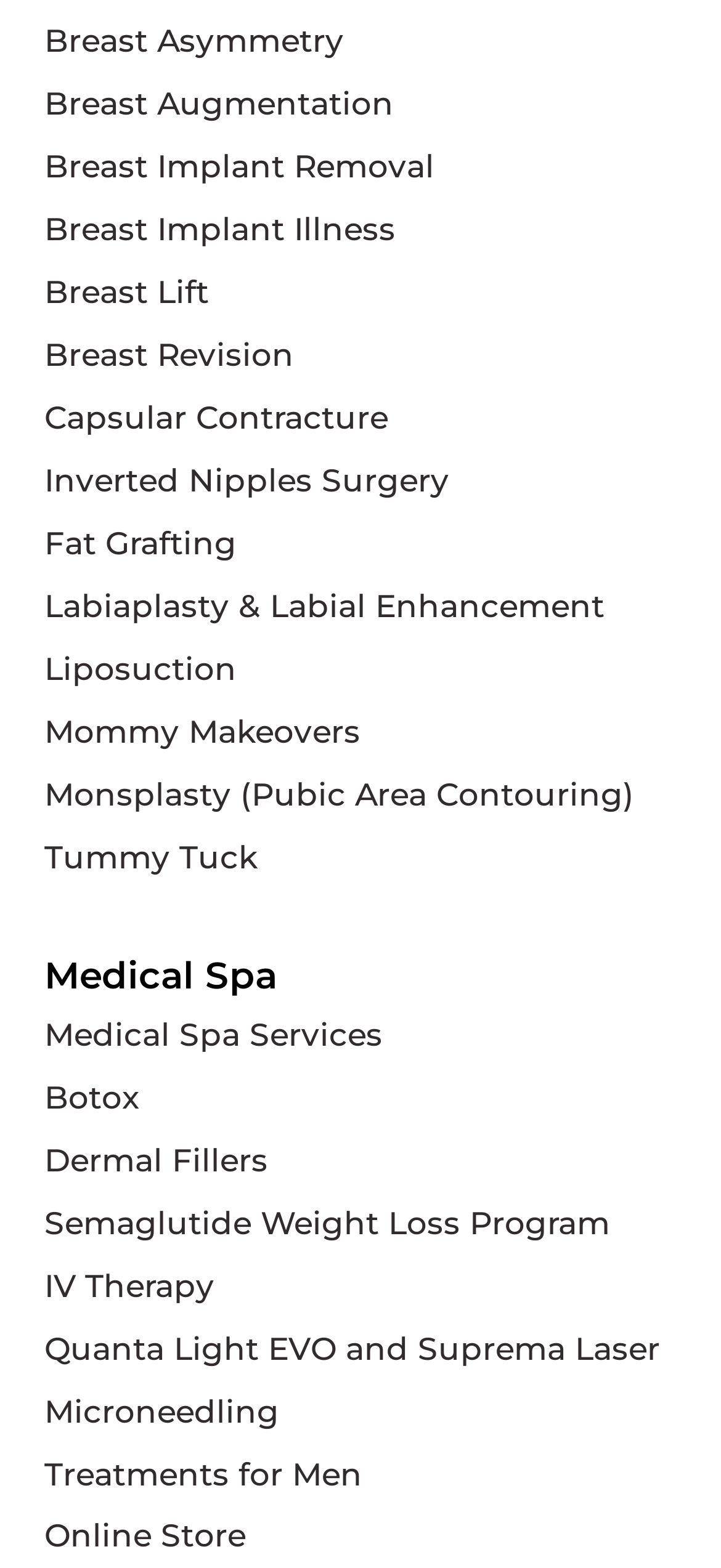Please identify the bounding box coordinates of where to click in order to follow the instruction: "Learn about Botox".

[0.062, 0.68, 0.938, 0.72]